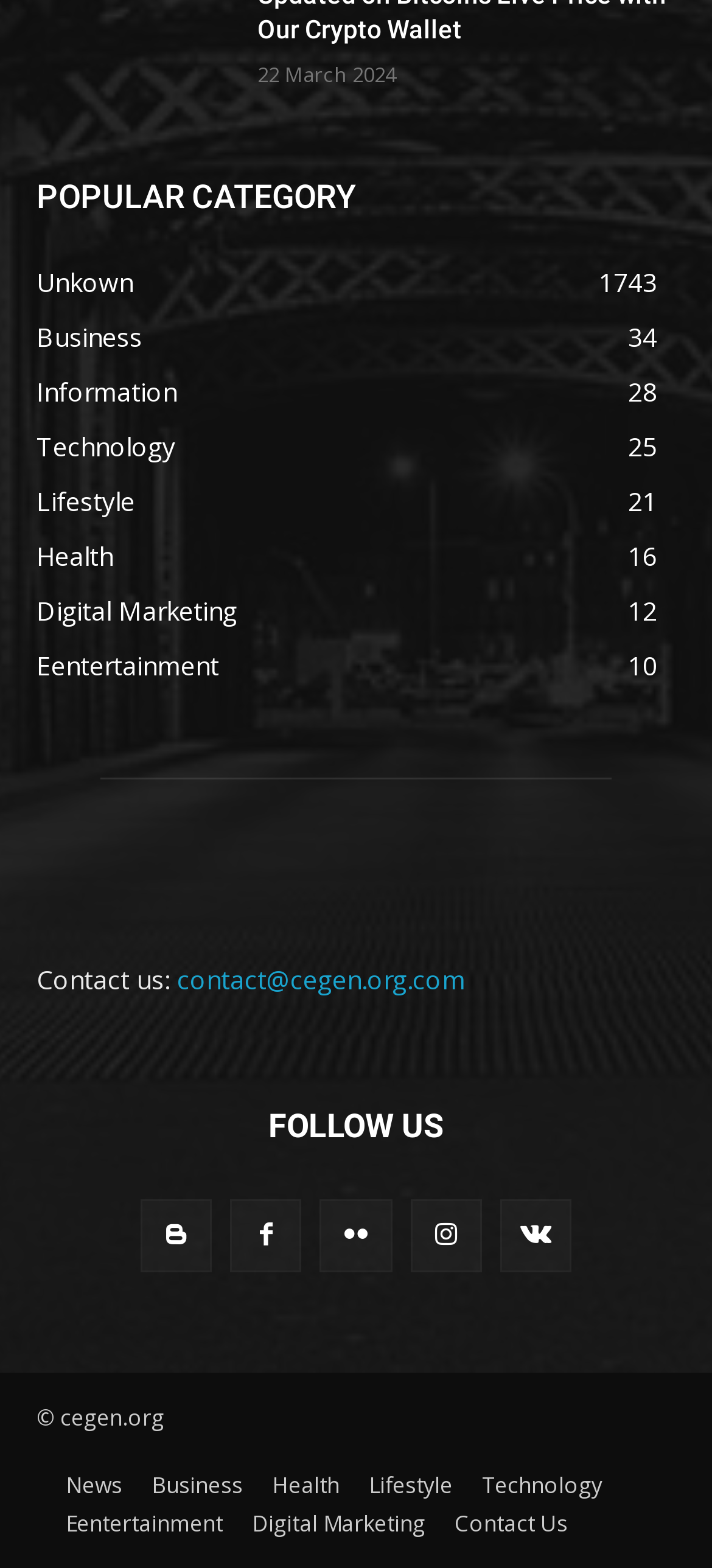Please identify the bounding box coordinates of the element I need to click to follow this instruction: "Explore digital marketing".

[0.354, 0.959, 0.597, 0.983]